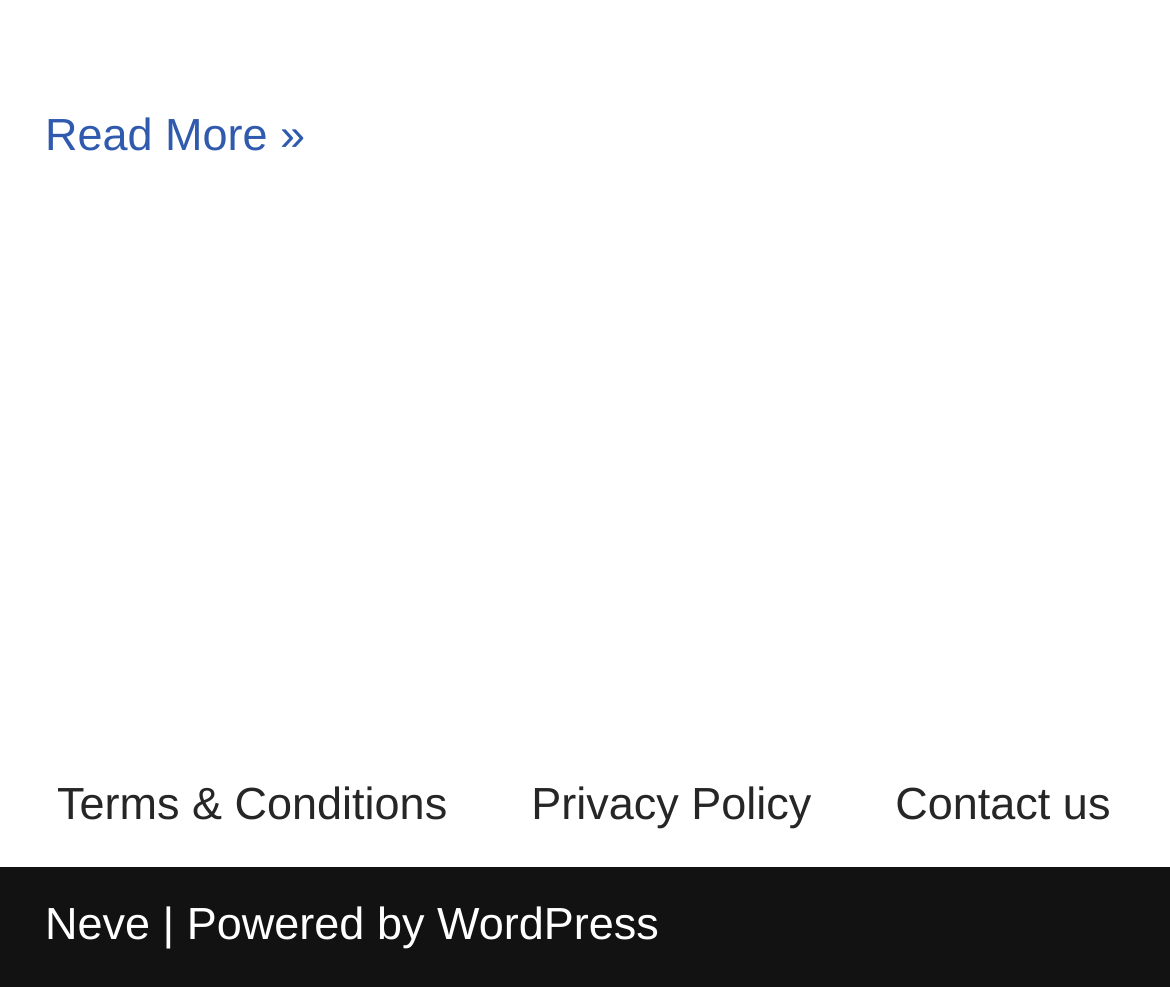Please determine the bounding box coordinates for the UI element described here. Use the format (top-left x, top-left y, bottom-right x, bottom-right y) with values bounded between 0 and 1: Terms & Conditions

[0.049, 0.778, 0.382, 0.854]